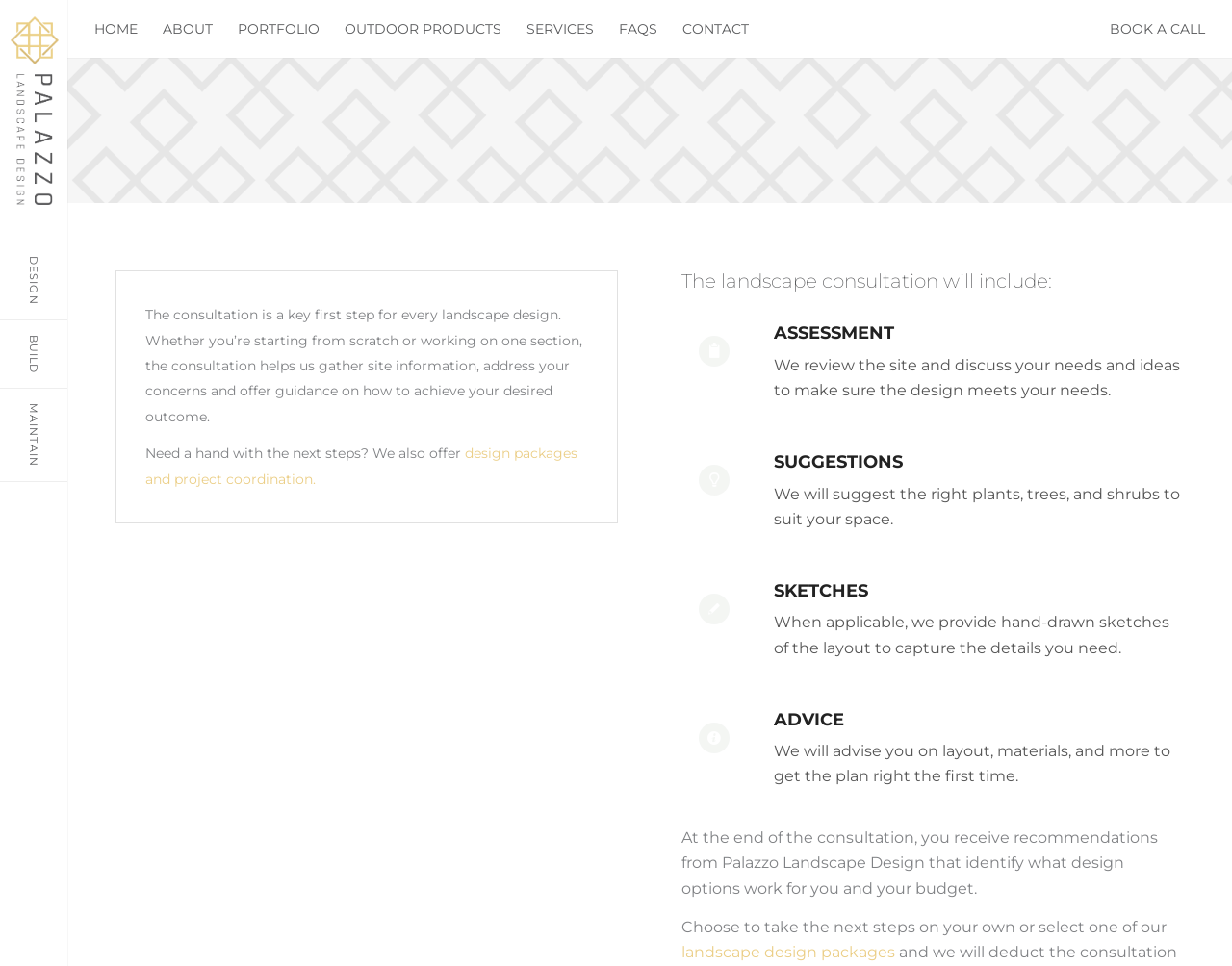Answer the question briefly using a single word or phrase: 
What is the role of the consultation in the design process?

Key first step